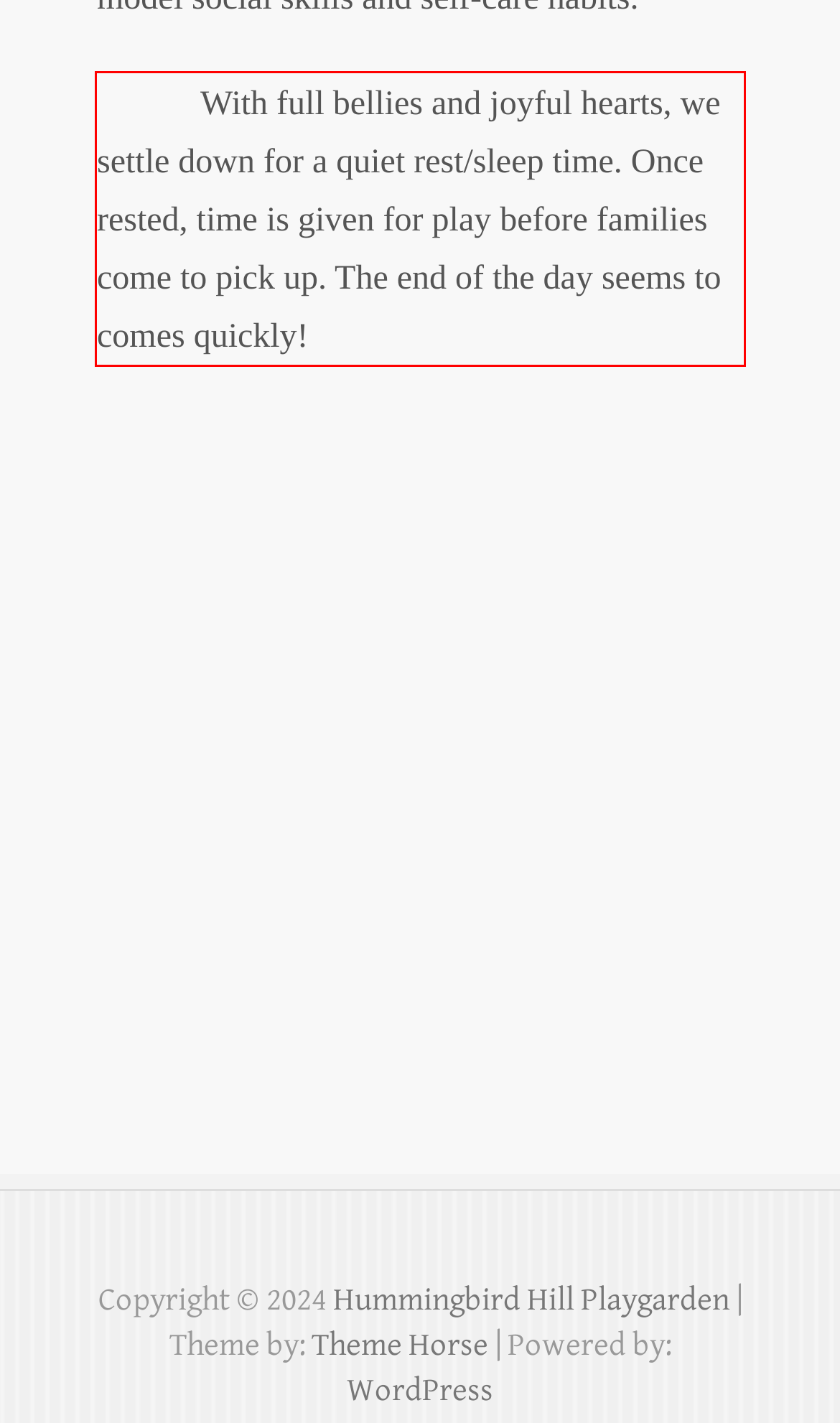Given a webpage screenshot, identify the text inside the red bounding box using OCR and extract it.

With full bellies and joyful hearts, we settle down for a quiet rest/sleep time. Once rested, time is given for play before families come to pick up. The end of the day seems to comes quickly!